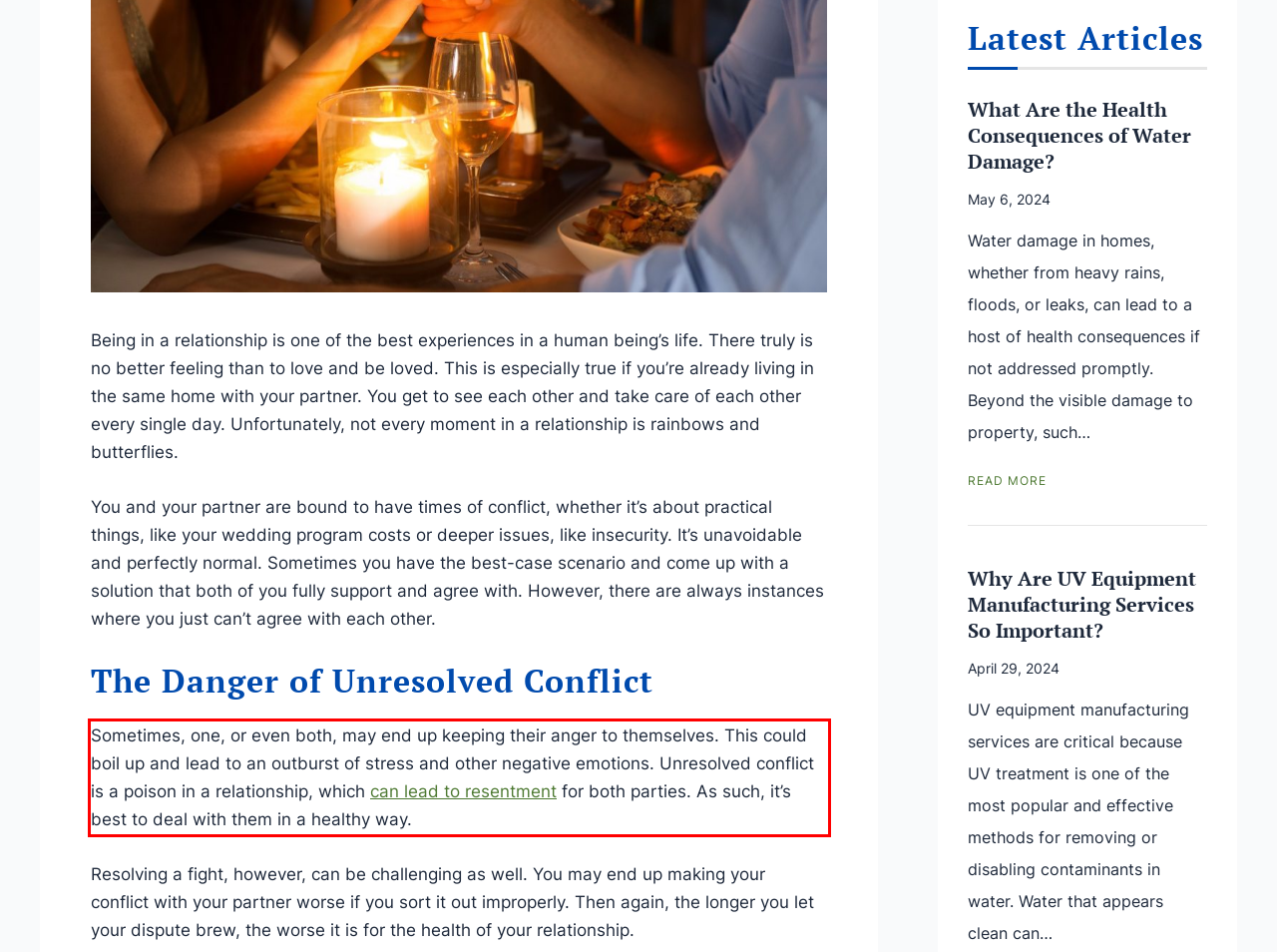Analyze the screenshot of a webpage where a red rectangle is bounding a UI element. Extract and generate the text content within this red bounding box.

Sometimes, one, or even both, may end up keeping their anger to themselves. This could boil up and lead to an outburst of stress and other negative emotions. Unresolved conflict is a poison in a relationship, which can lead to resentment for both parties. As such, it’s best to deal with them in a healthy way.